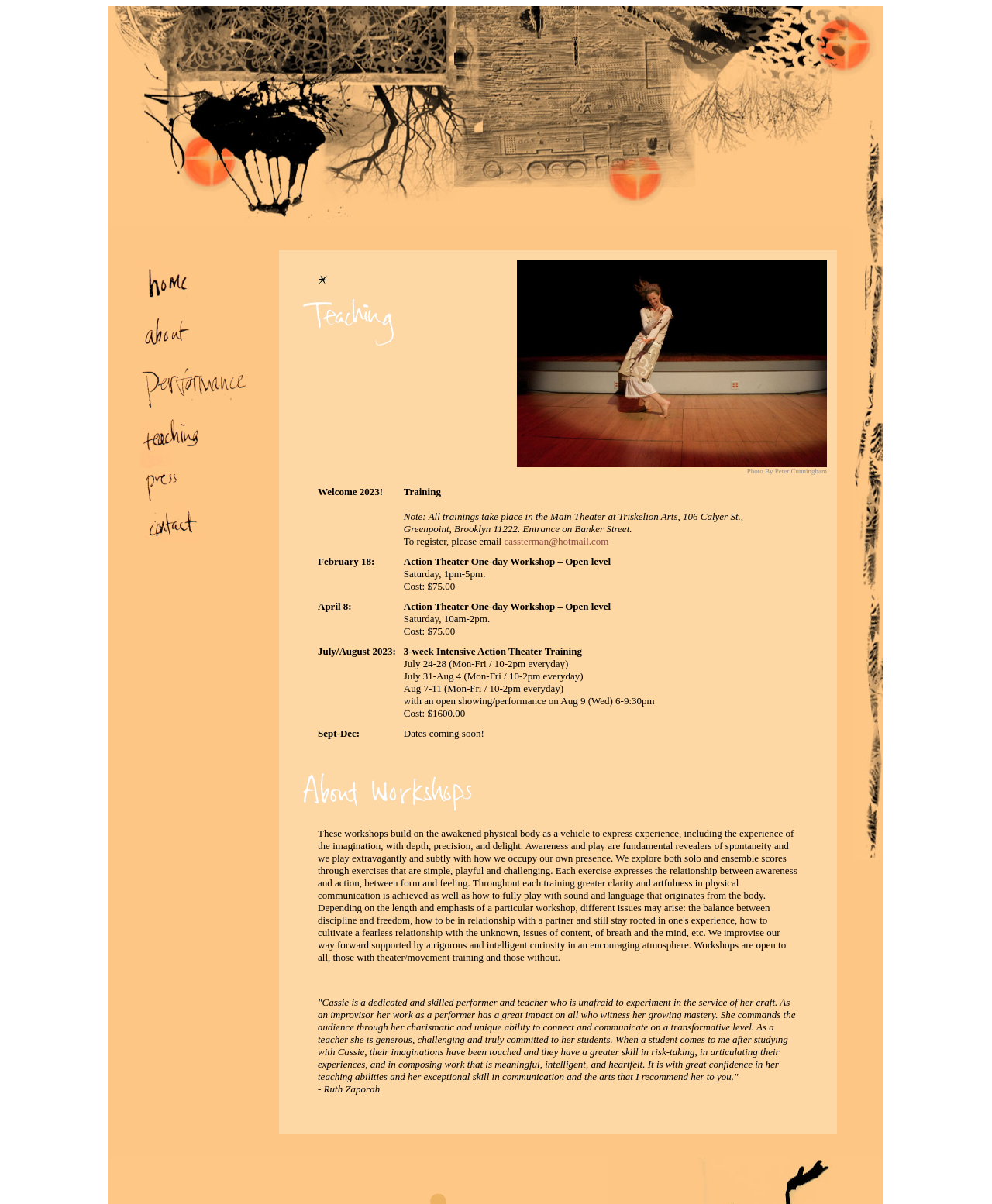What is the date of the open showing/performance in August? Based on the image, give a response in one word or a short phrase.

Aug 9 (Wed)